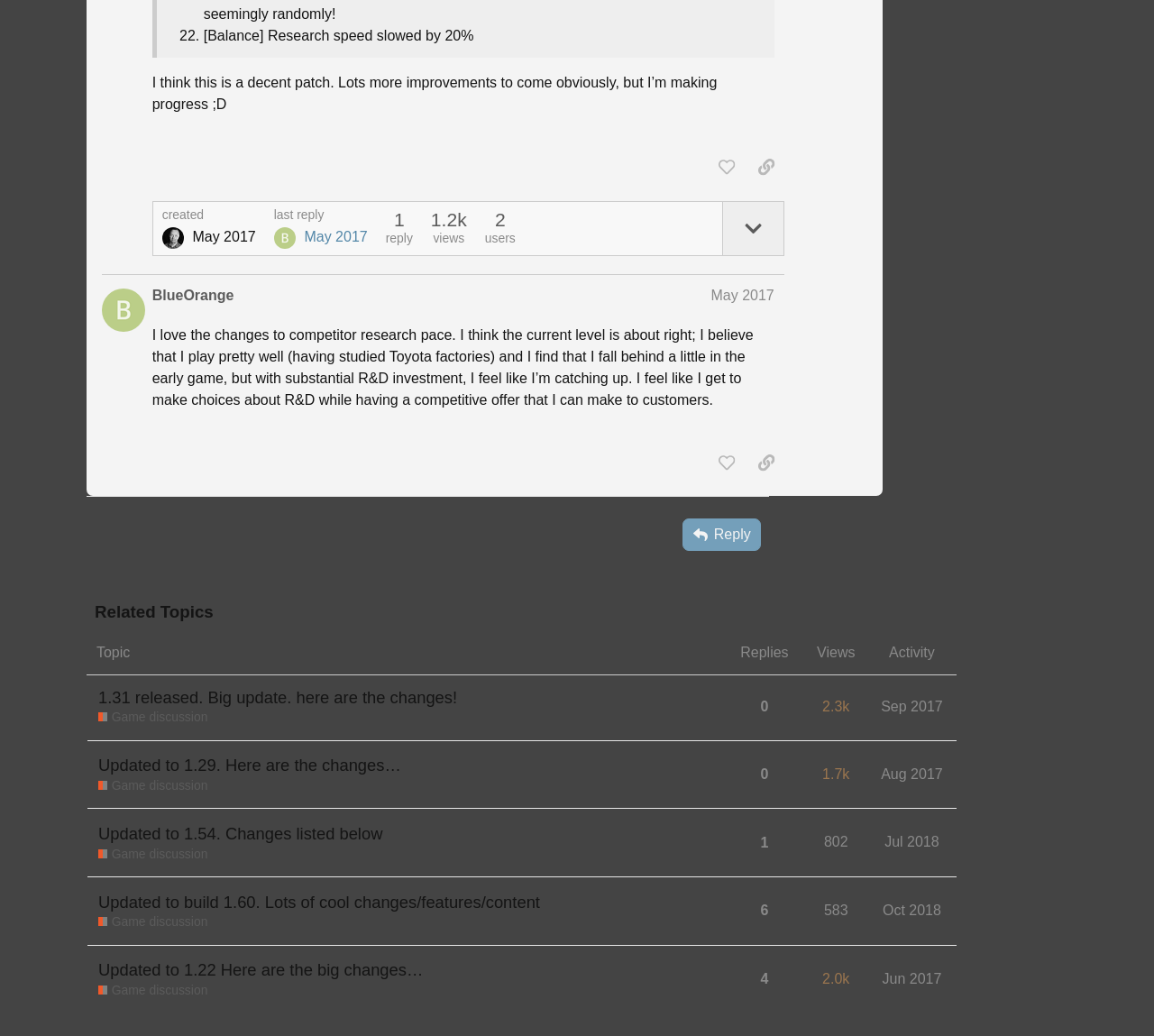Who is the author of the first reply?
Answer with a single word or phrase, using the screenshot for reference.

BlueOrange